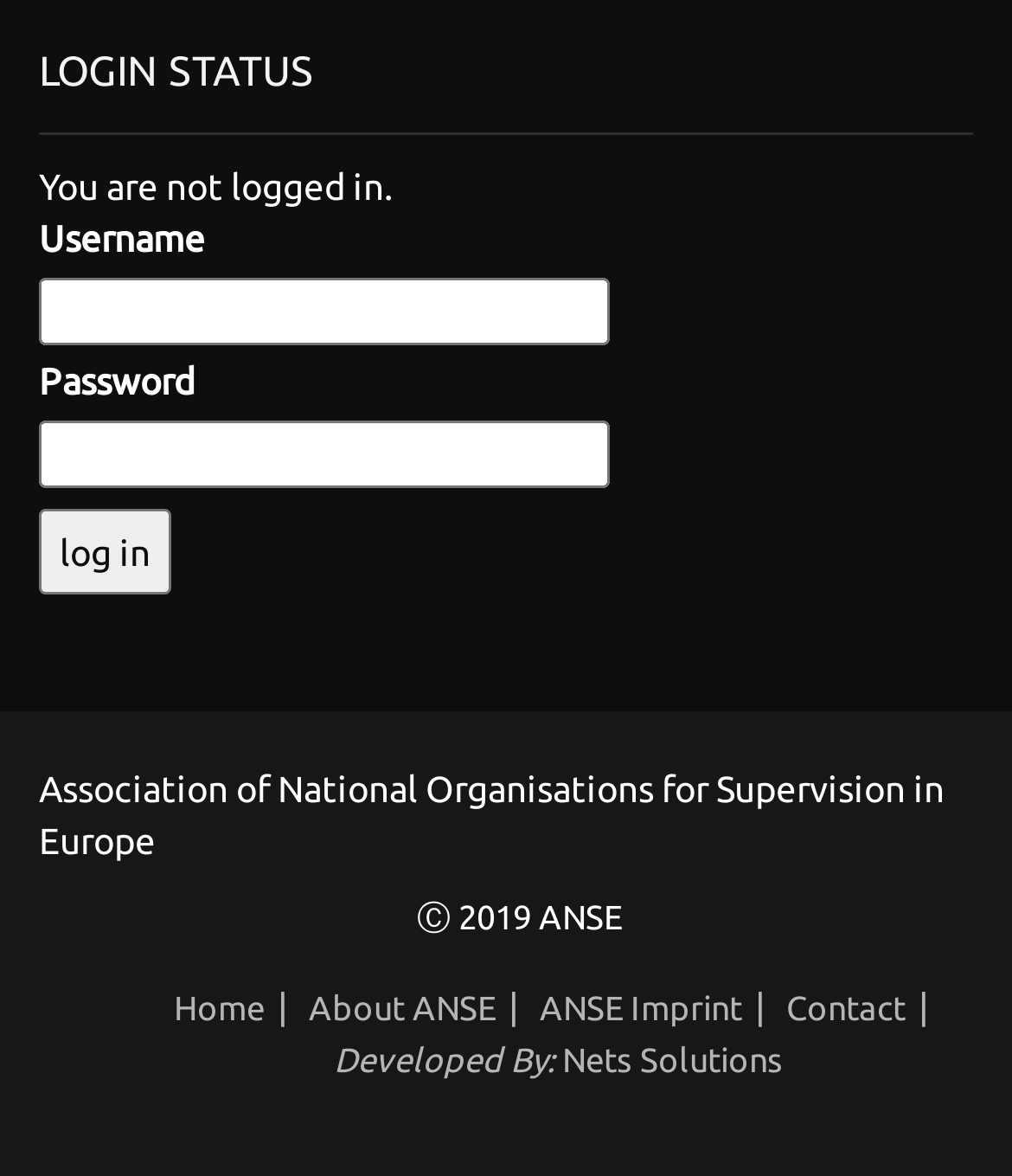Given the element description name="pwd", specify the bounding box coordinates of the corresponding UI element in the format (top-left x, top-left y, bottom-right x, bottom-right y). All values must be between 0 and 1.

[0.038, 0.359, 0.603, 0.416]